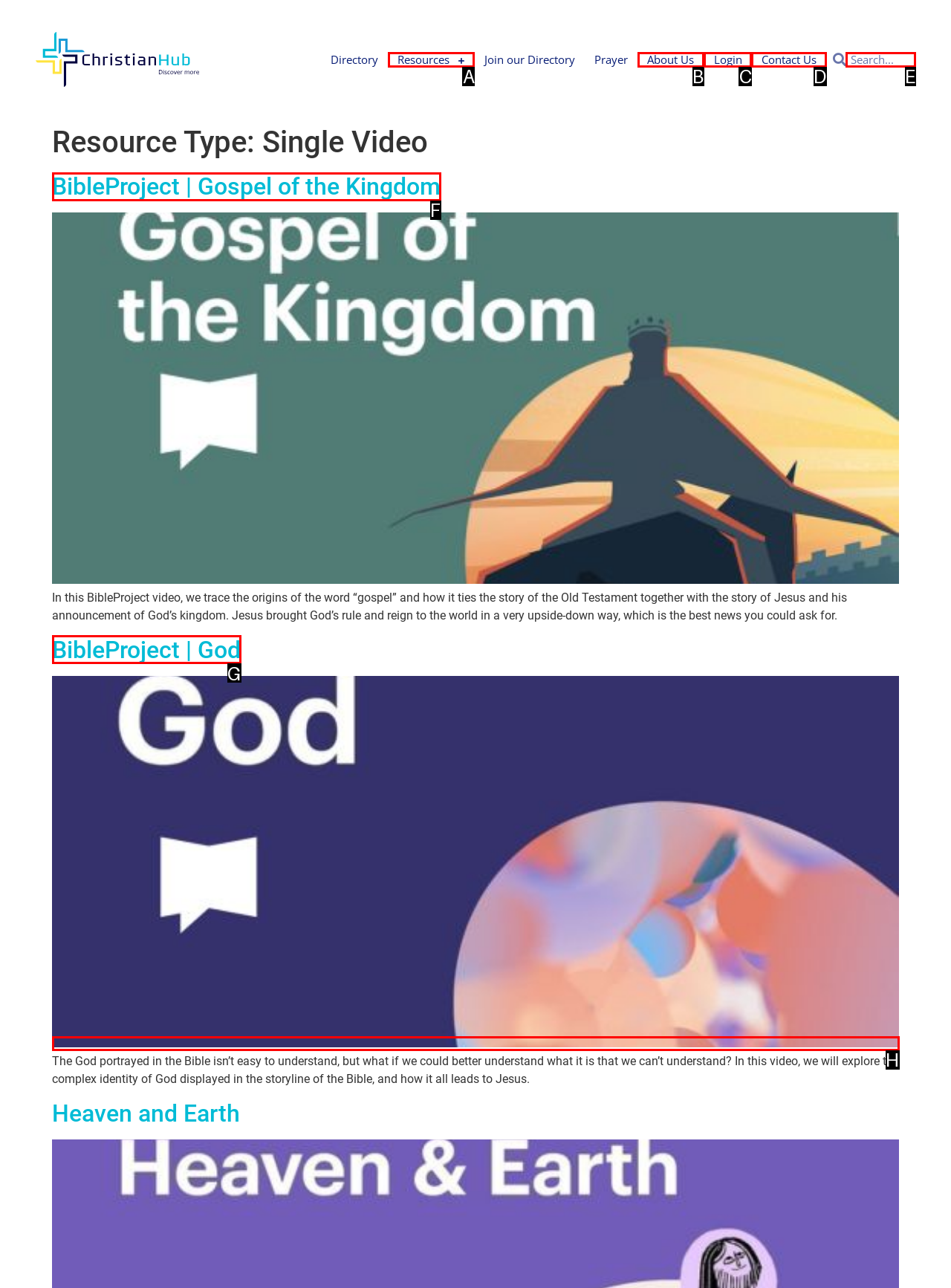Which option is described as follows: About Us
Answer with the letter of the matching option directly.

B